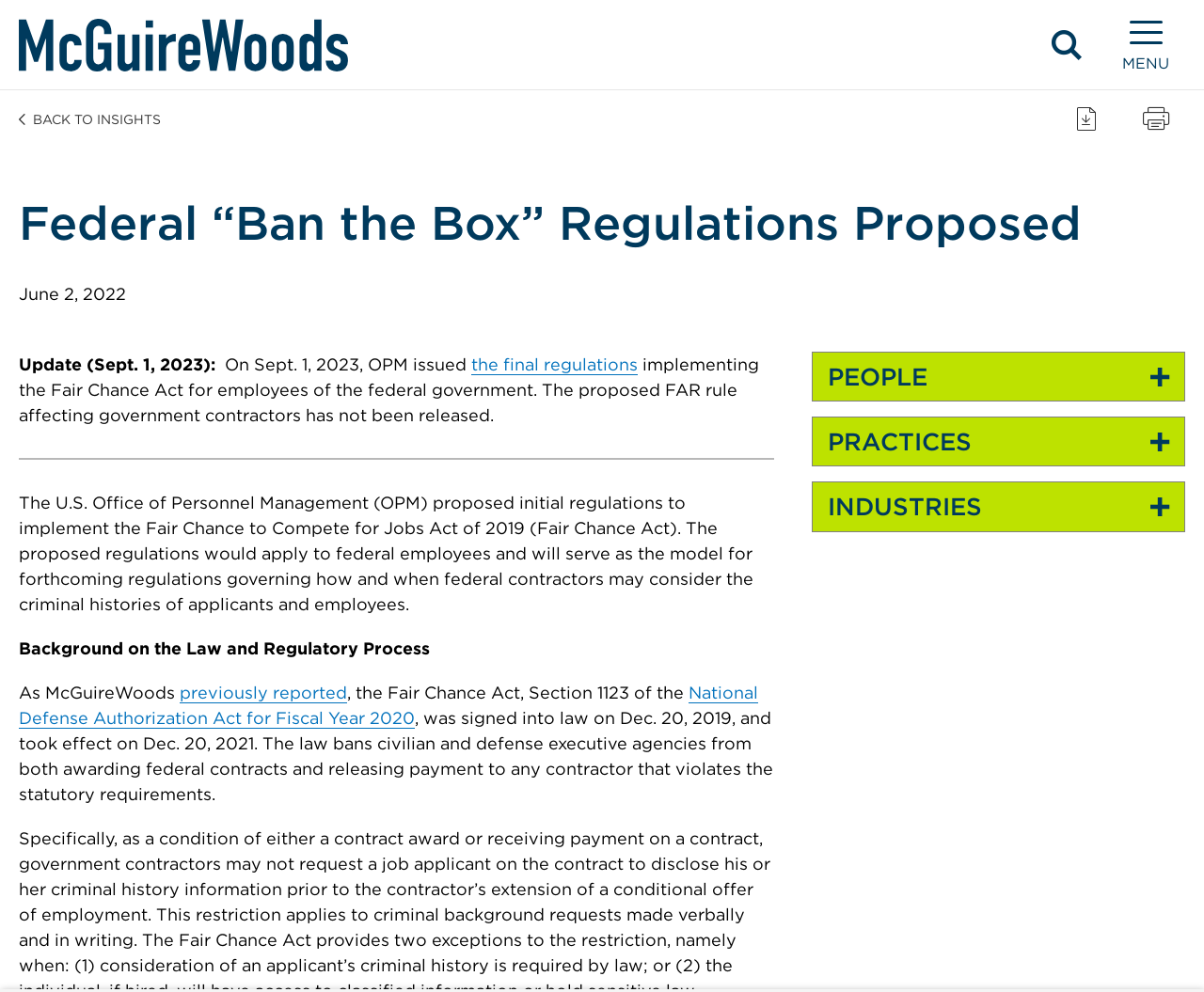Use a single word or phrase to answer this question: 
How many buttons are there in the header section?

3